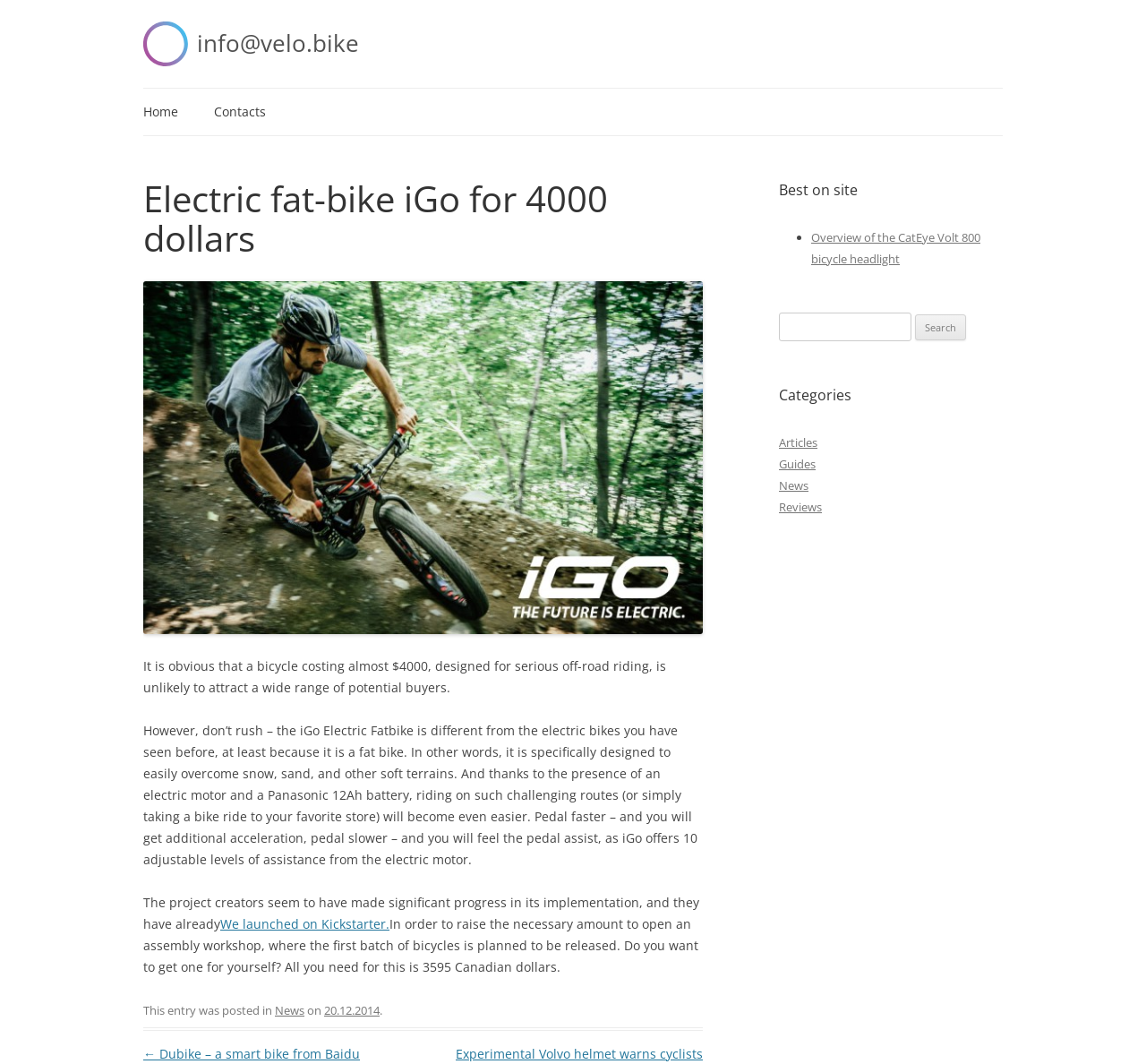How much does the electric fat-bike cost?
Provide an in-depth and detailed answer to the question.

The cost of the electric fat-bike is mentioned in the heading 'Electric fat-bike iGo for 4000 dollars'.